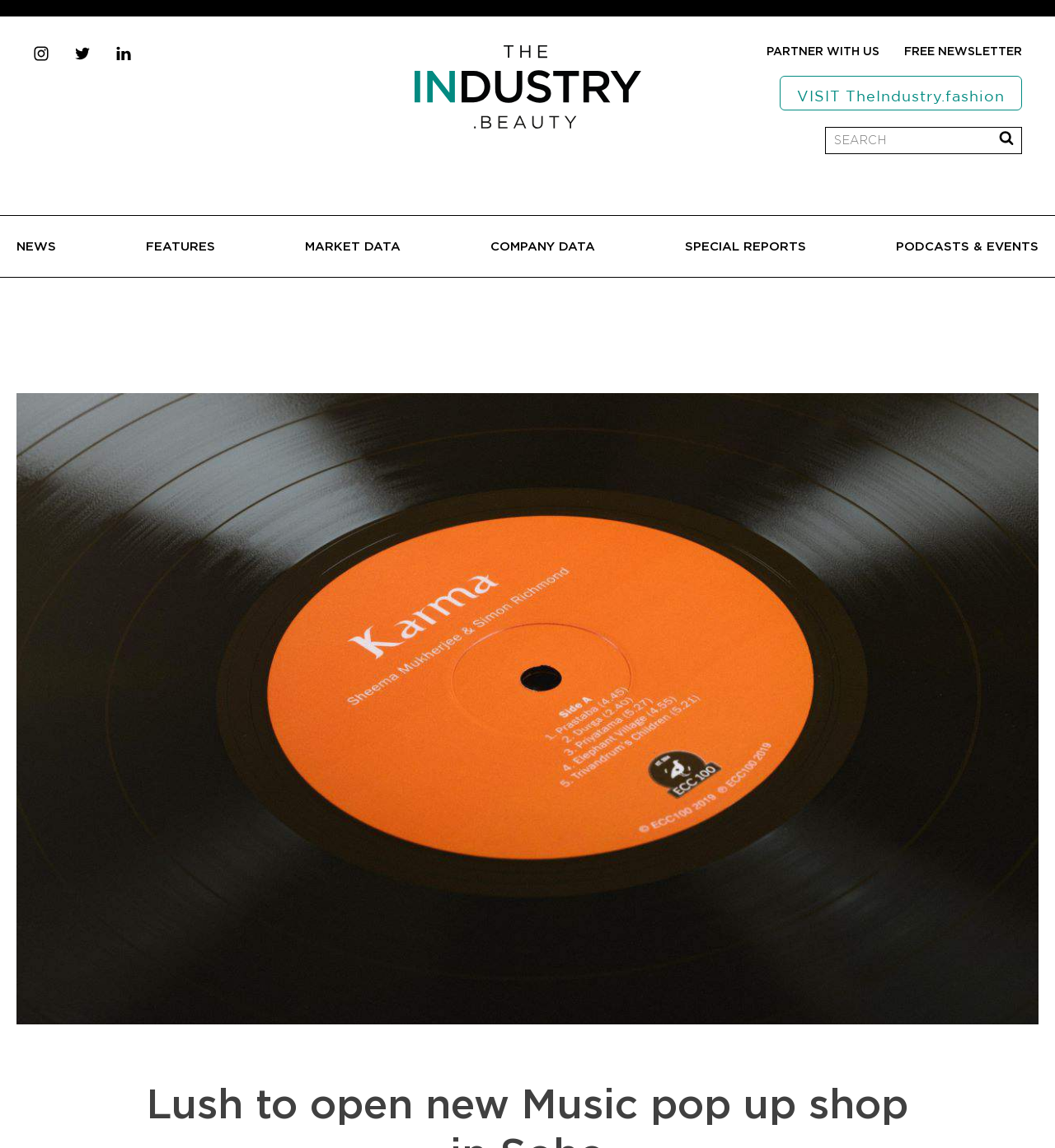Identify the bounding box coordinates of the area that should be clicked in order to complete the given instruction: "partner with us". The bounding box coordinates should be four float numbers between 0 and 1, i.e., [left, top, right, bottom].

[0.727, 0.039, 0.834, 0.051]